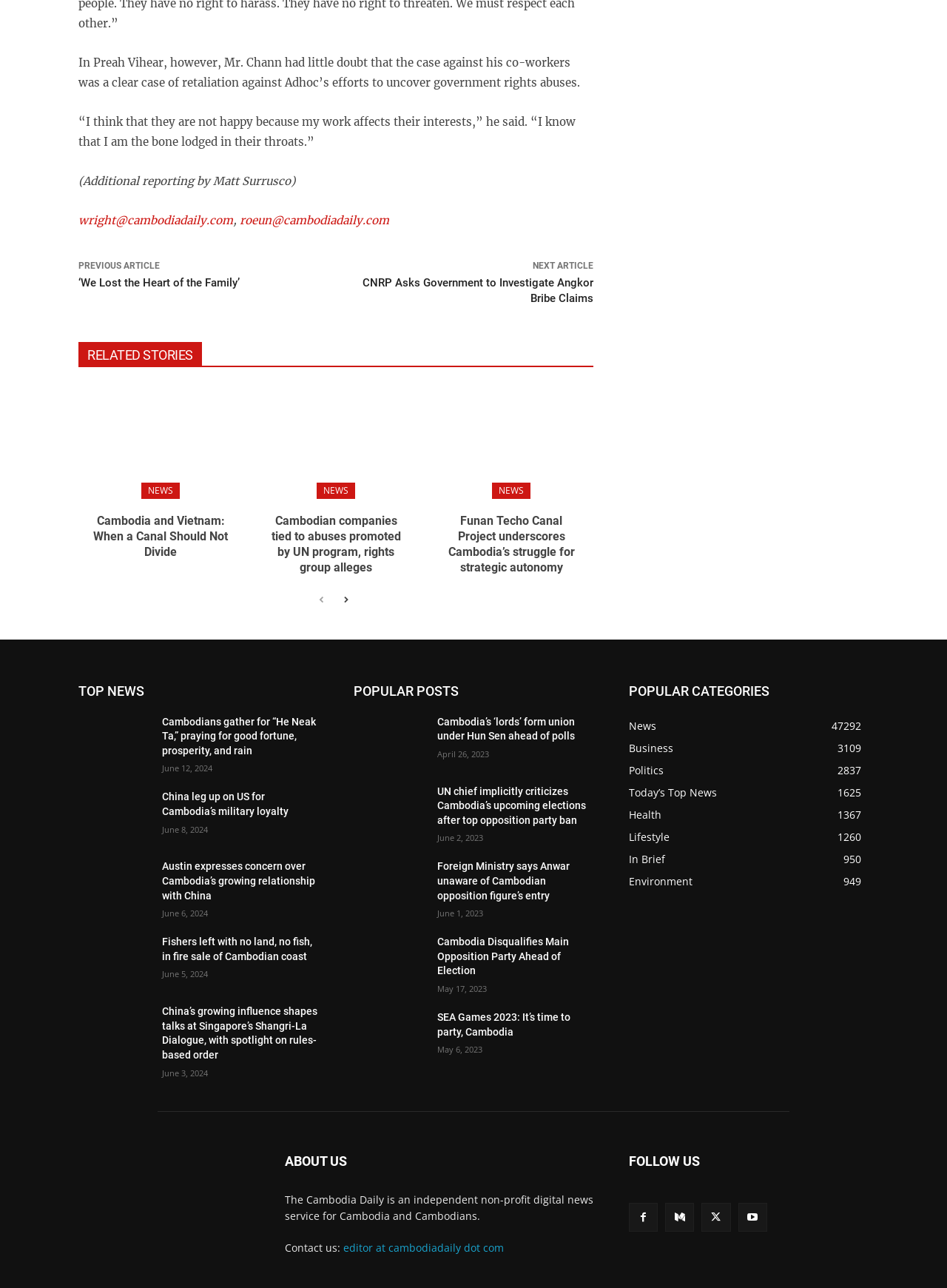Respond with a single word or phrase to the following question:
How many related stories are listed?

3